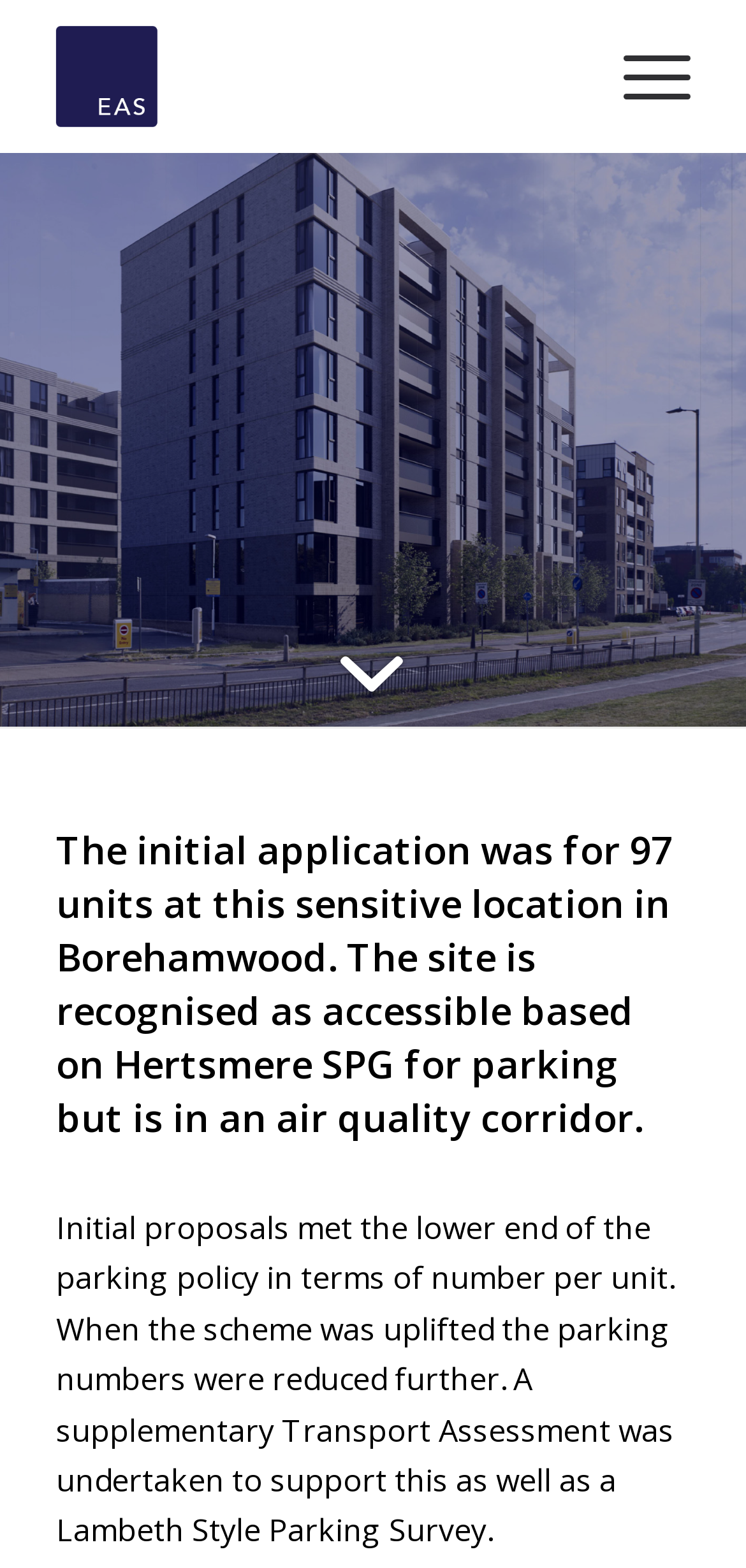Respond to the question below with a single word or phrase: What type of survey was undertaken?

Lambeth Style Parking Survey